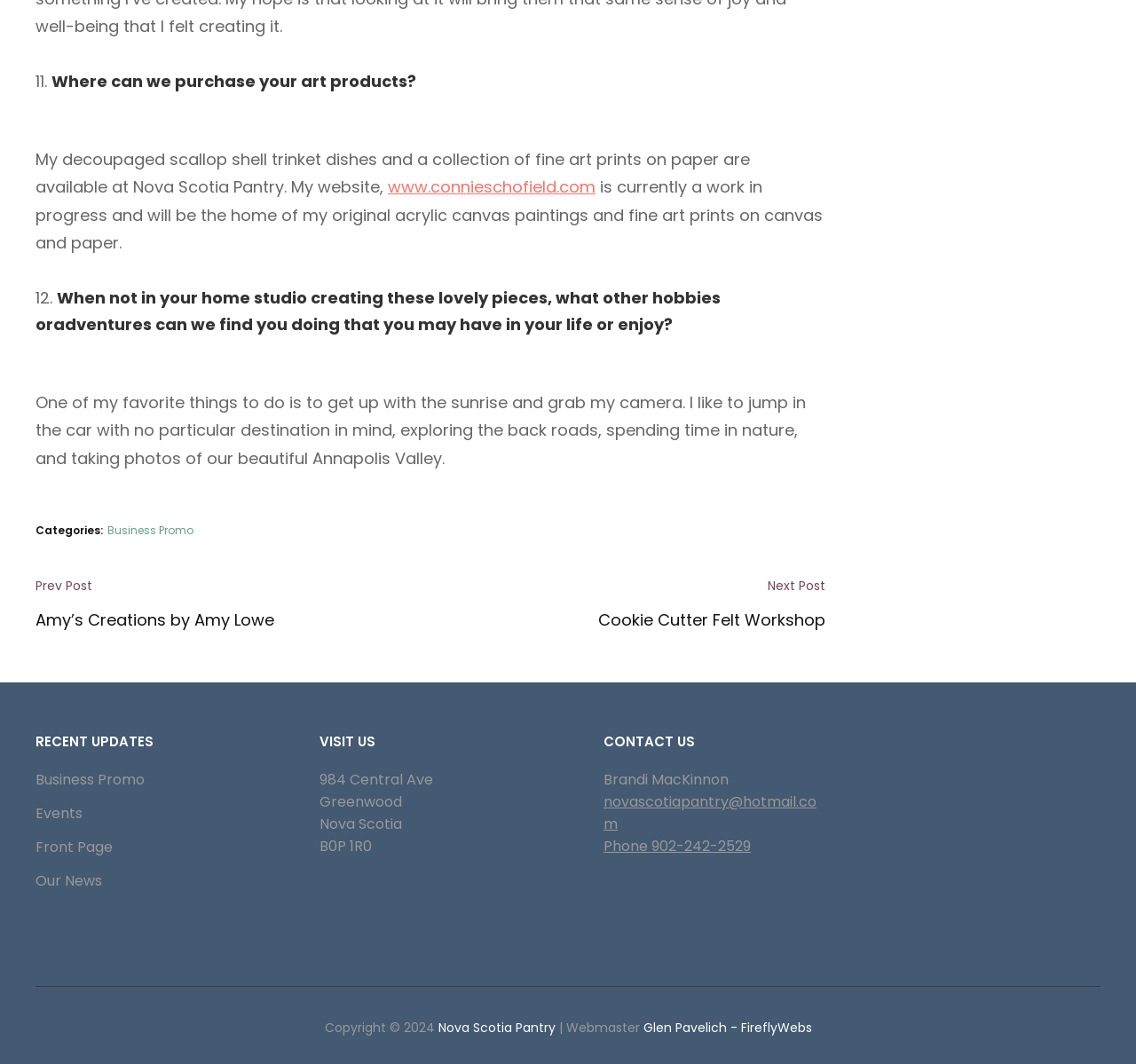Answer the question below with a single word or a brief phrase: 
Who designed the website?

Glen Pavelich - FireflyWebs